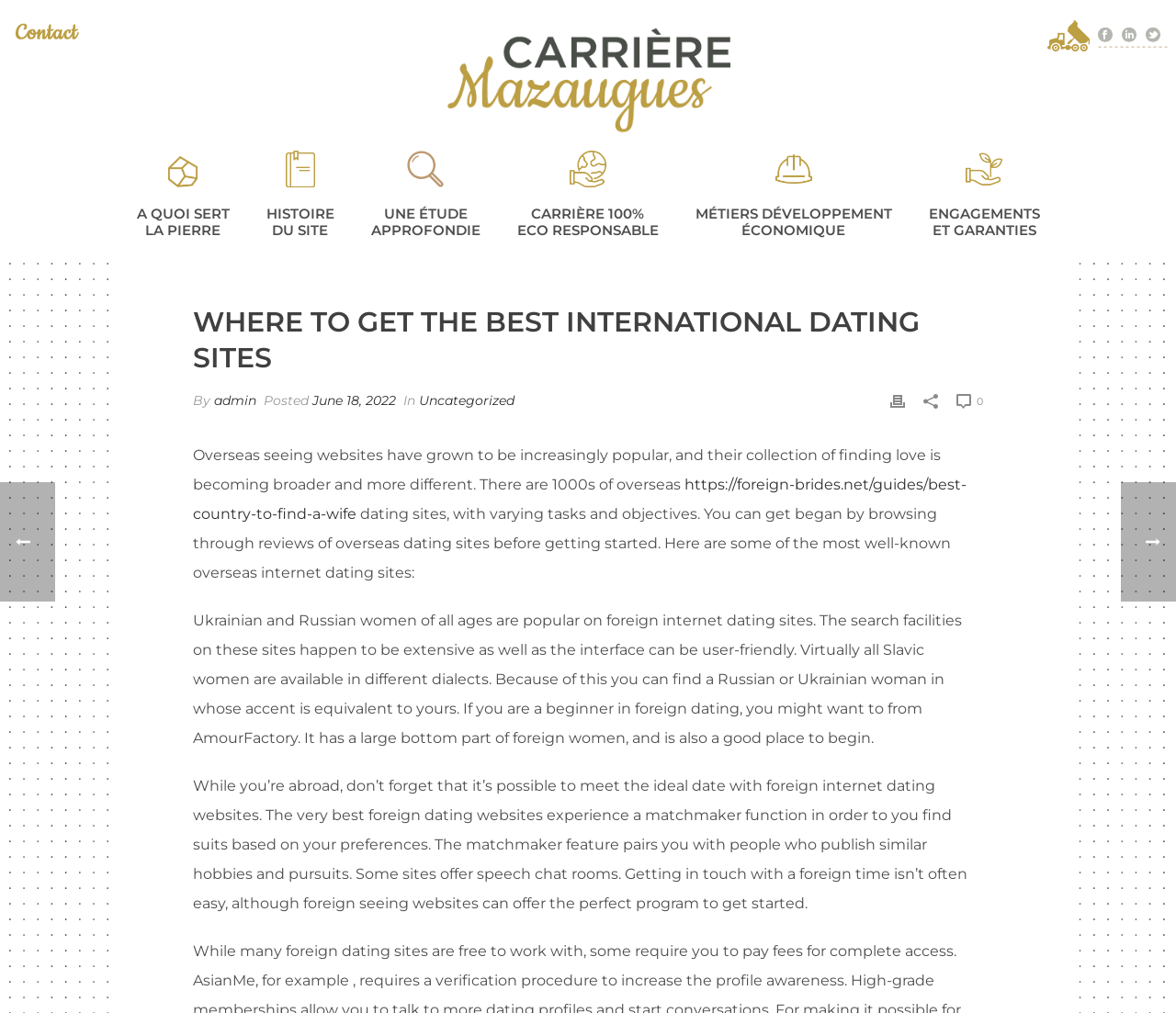Provide the bounding box coordinates for the area that should be clicked to complete the instruction: "Check the date of the article".

[0.221, 0.383, 0.337, 0.408]